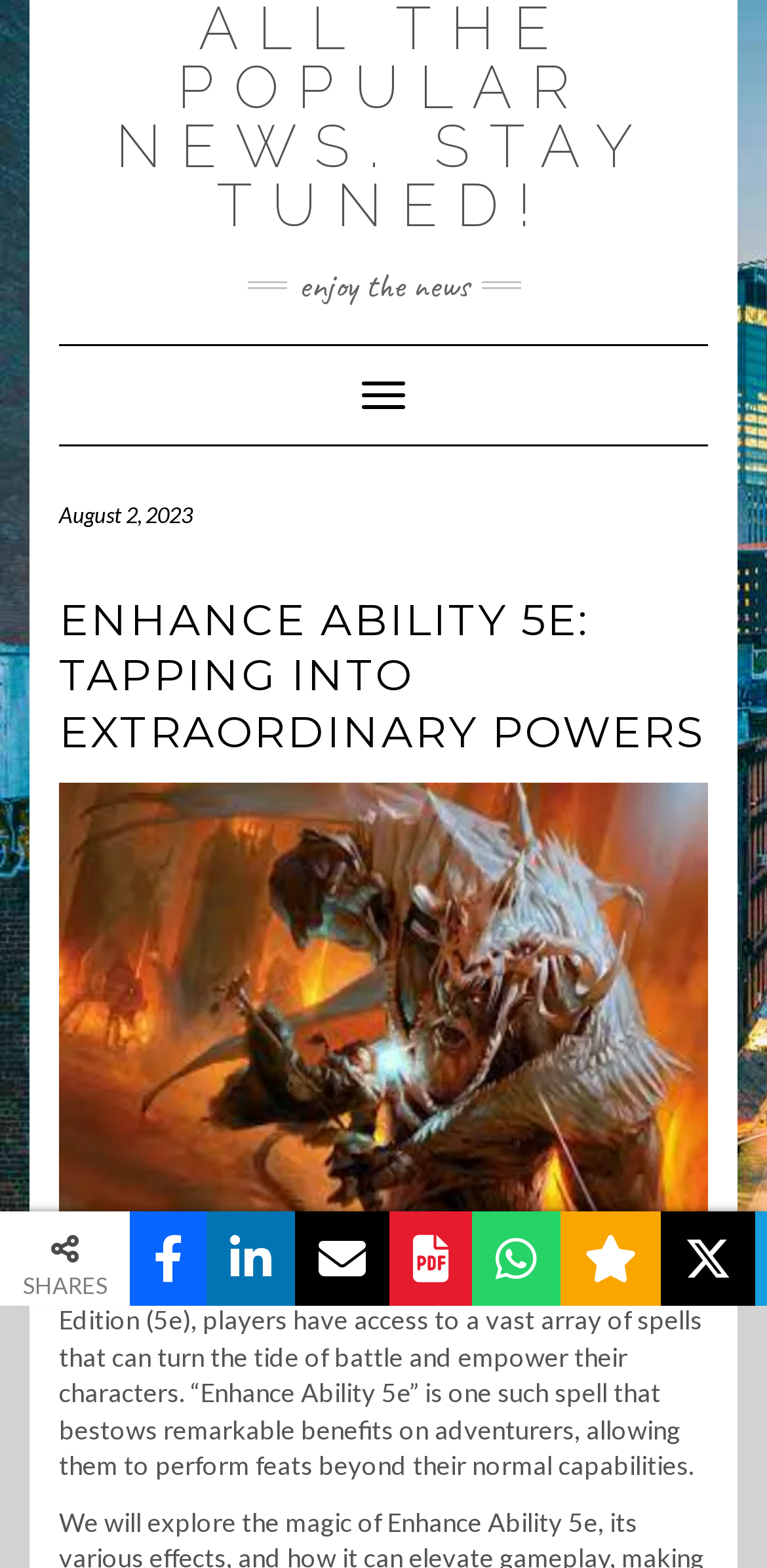Can you find the bounding box coordinates for the element that needs to be clicked to execute this instruction: "Toggle navigation"? The coordinates should be given as four float numbers between 0 and 1, i.e., [left, top, right, bottom].

[0.444, 0.231, 0.556, 0.273]